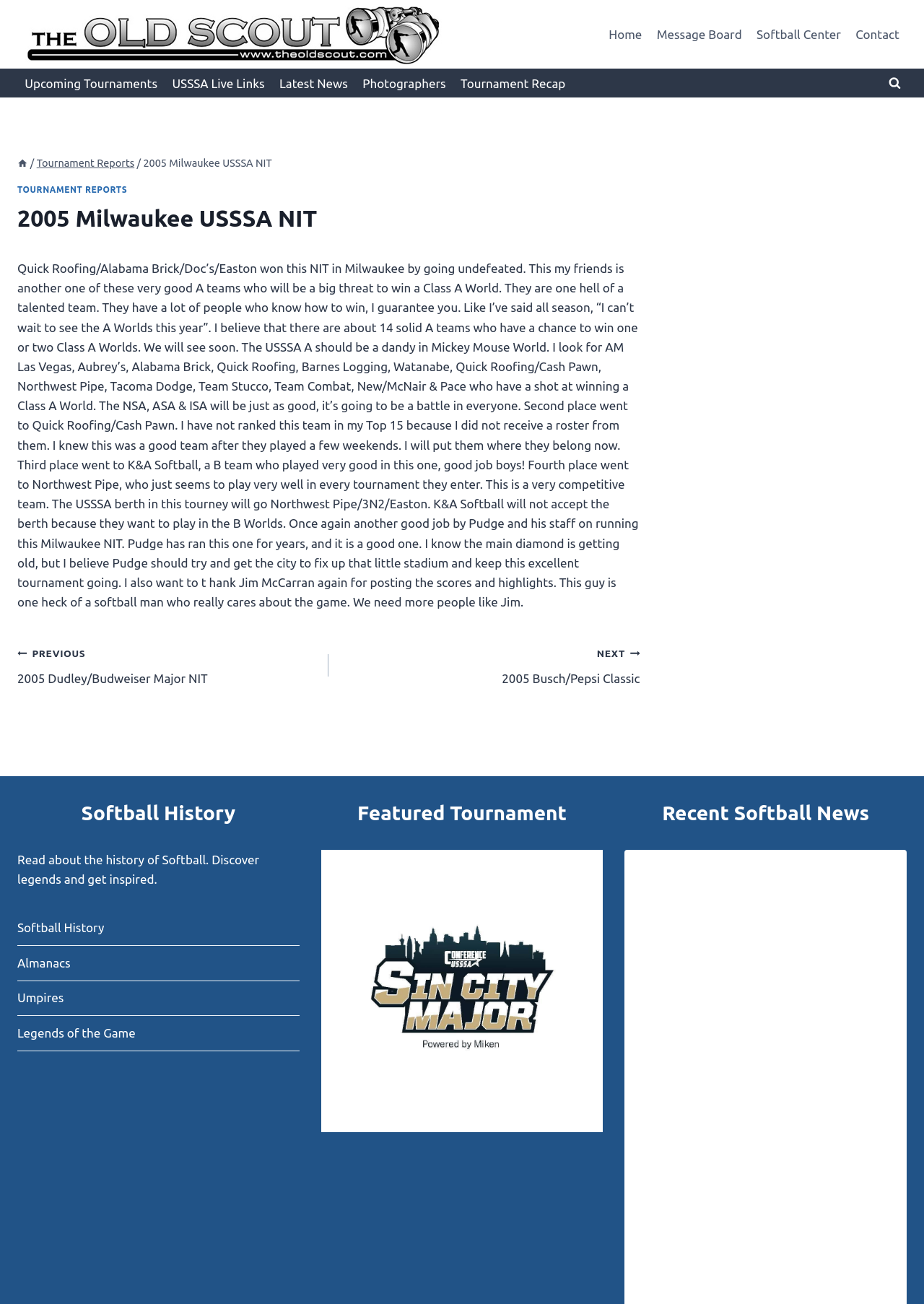What is the name of the staff member who ran the Milwaukee NIT?
Please give a detailed and thorough answer to the question, covering all relevant points.

I found the answer in the article text, which mentions 'Pudge and his staff' as the organizers of the Milwaukee NIT tournament.